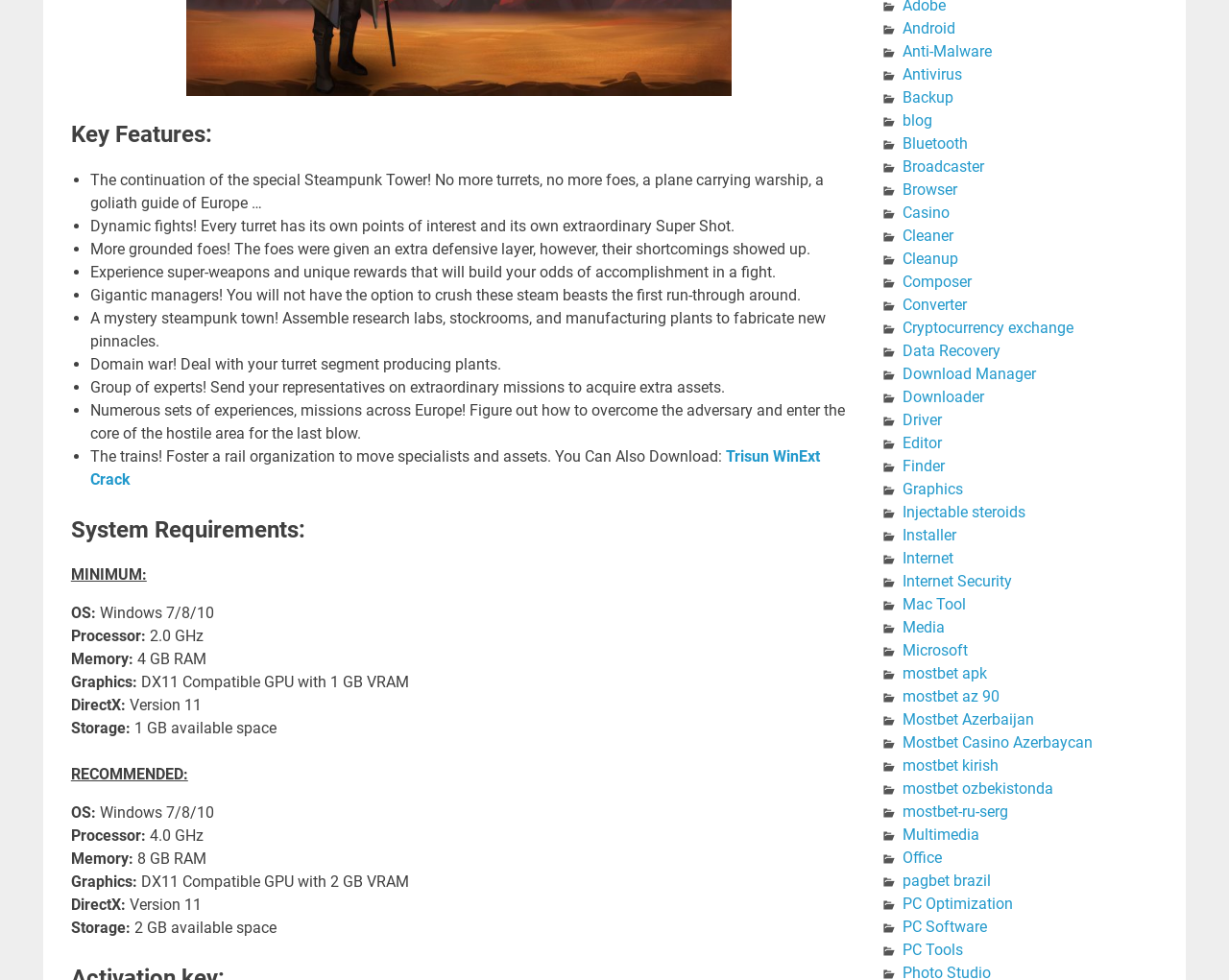Identify the bounding box coordinates of the clickable region required to complete the instruction: "Check the recommended system requirements". The coordinates should be given as four float numbers within the range of 0 and 1, i.e., [left, top, right, bottom].

[0.058, 0.781, 0.153, 0.8]